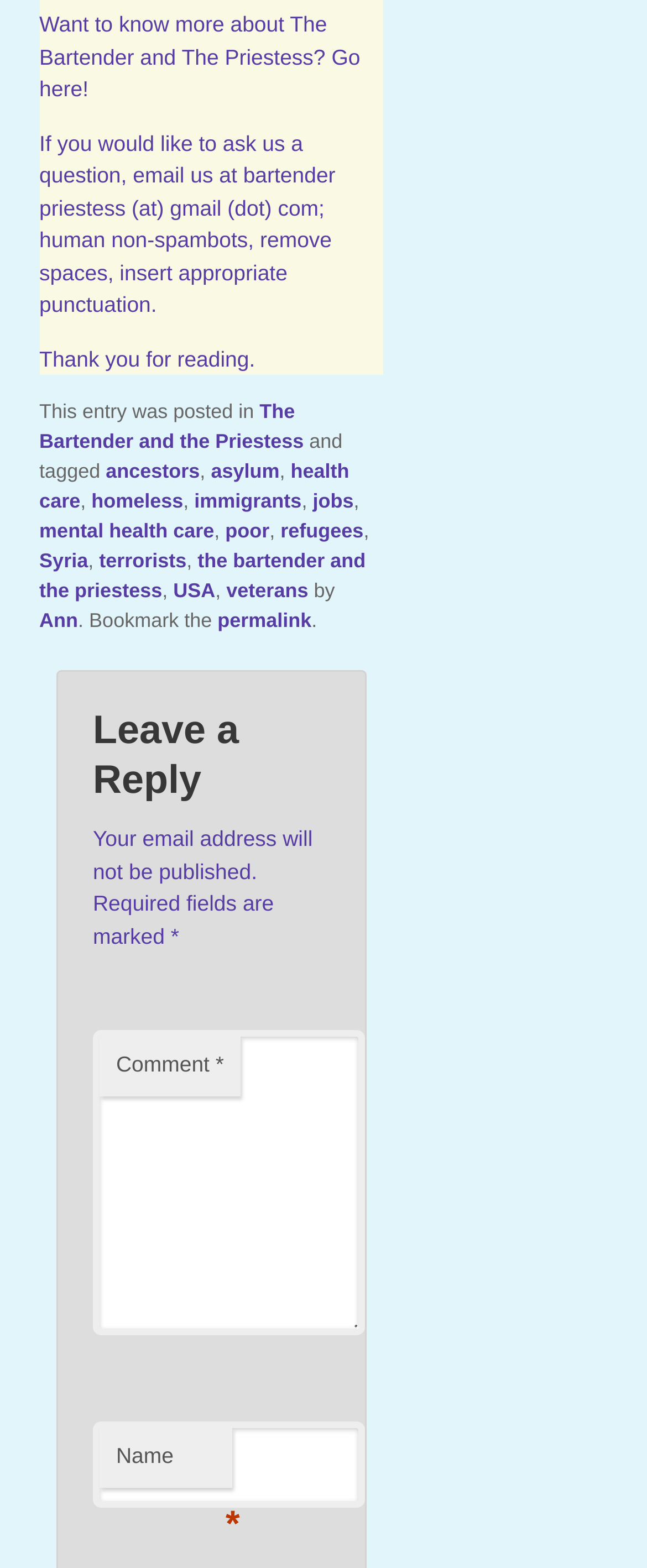Specify the bounding box coordinates of the element's region that should be clicked to achieve the following instruction: "Leave a reply". The bounding box coordinates consist of four float numbers between 0 and 1, in the format [left, top, right, bottom].

[0.144, 0.451, 0.51, 0.515]